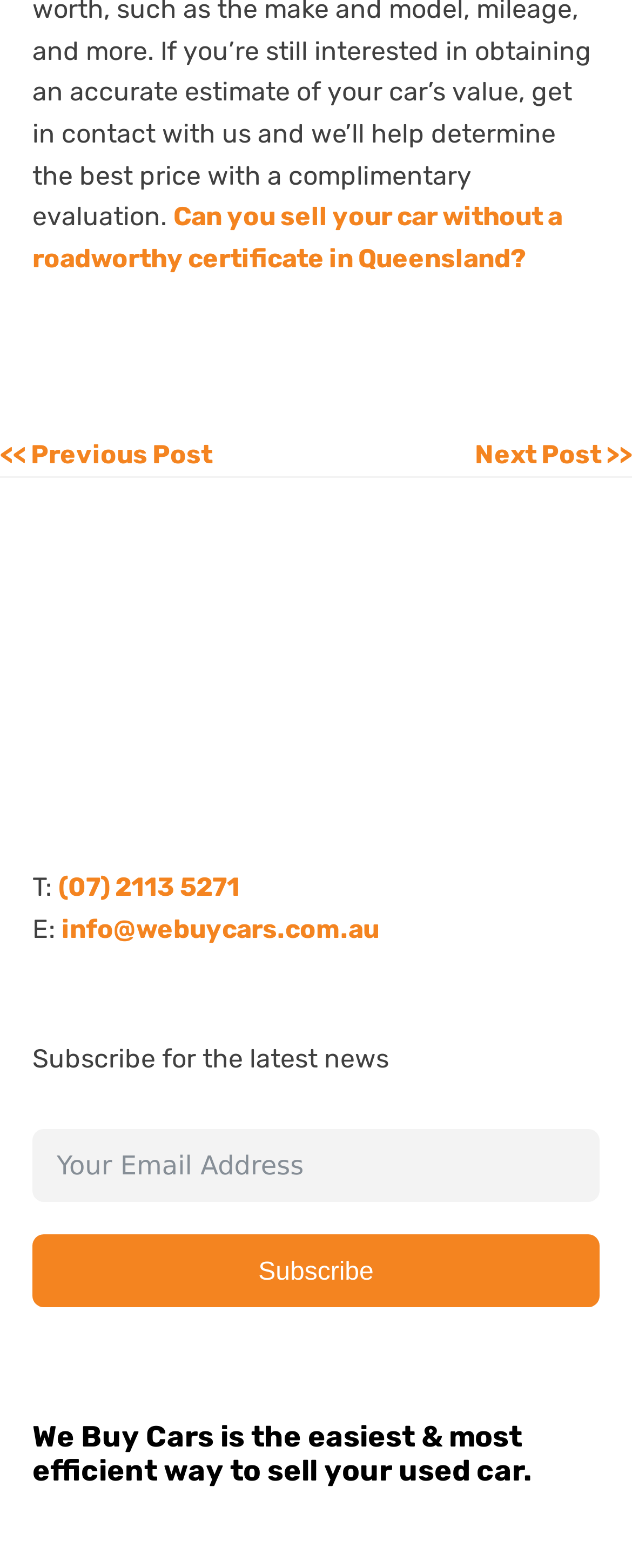Find the bounding box coordinates corresponding to the UI element with the description: "info@webuycars.com.au". The coordinates should be formatted as [left, top, right, bottom], with values as floats between 0 and 1.

[0.097, 0.582, 0.6, 0.602]